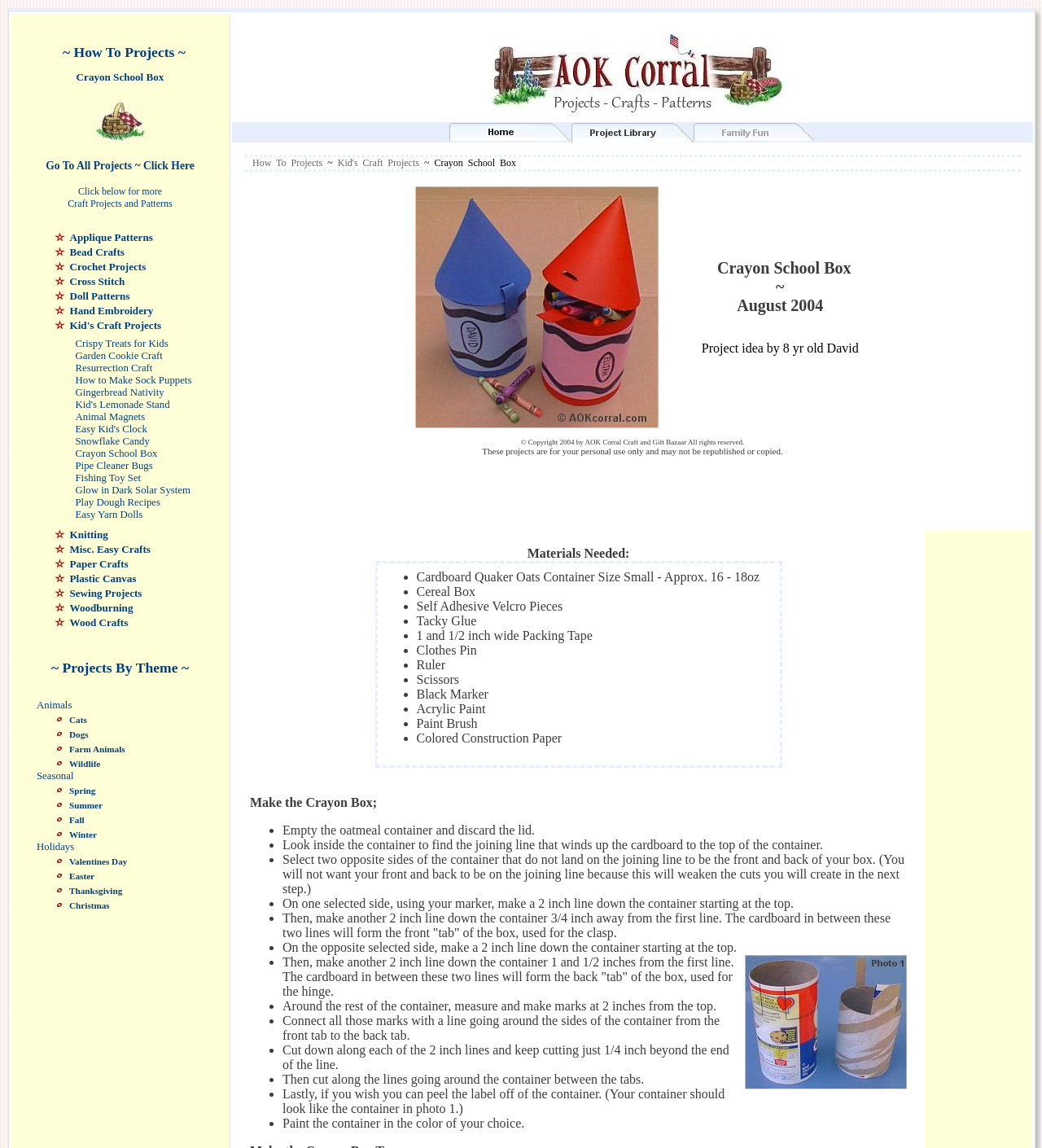Explain the webpage in detail.

The webpage is titled "Crayon School Box" and has a heading that reads "~ How To Projects ~". Below the title, there is a table with a single row and two columns. The first column contains an image and a link that says "Go To All Projects ~ Click Here", accompanied by a brief description "Click below for more Craft Projects and Patterns".

Below the table, there is a list of craft project categories, including Applique Patterns, Bead Crafts, Crochet Projects, and many others. Each category is represented by a link, and they are organized in a vertical list with bullet points.

Further down the page, there are three sections labeled "~ Projects By Theme ~", "Animals", "Seasonal", and "Holidays". Each section contains a list of links related to the theme, such as "Cats", "Dogs", "Farm Animals", and "Wildlife" under the "Animals" section, and "Spring", "Summer", "Fall", and "Winter" under the "Seasonal" section. The links are organized in a vertical list with bullet points.

Overall, the webpage appears to be a directory or index of craft projects and patterns, organized by theme and category.